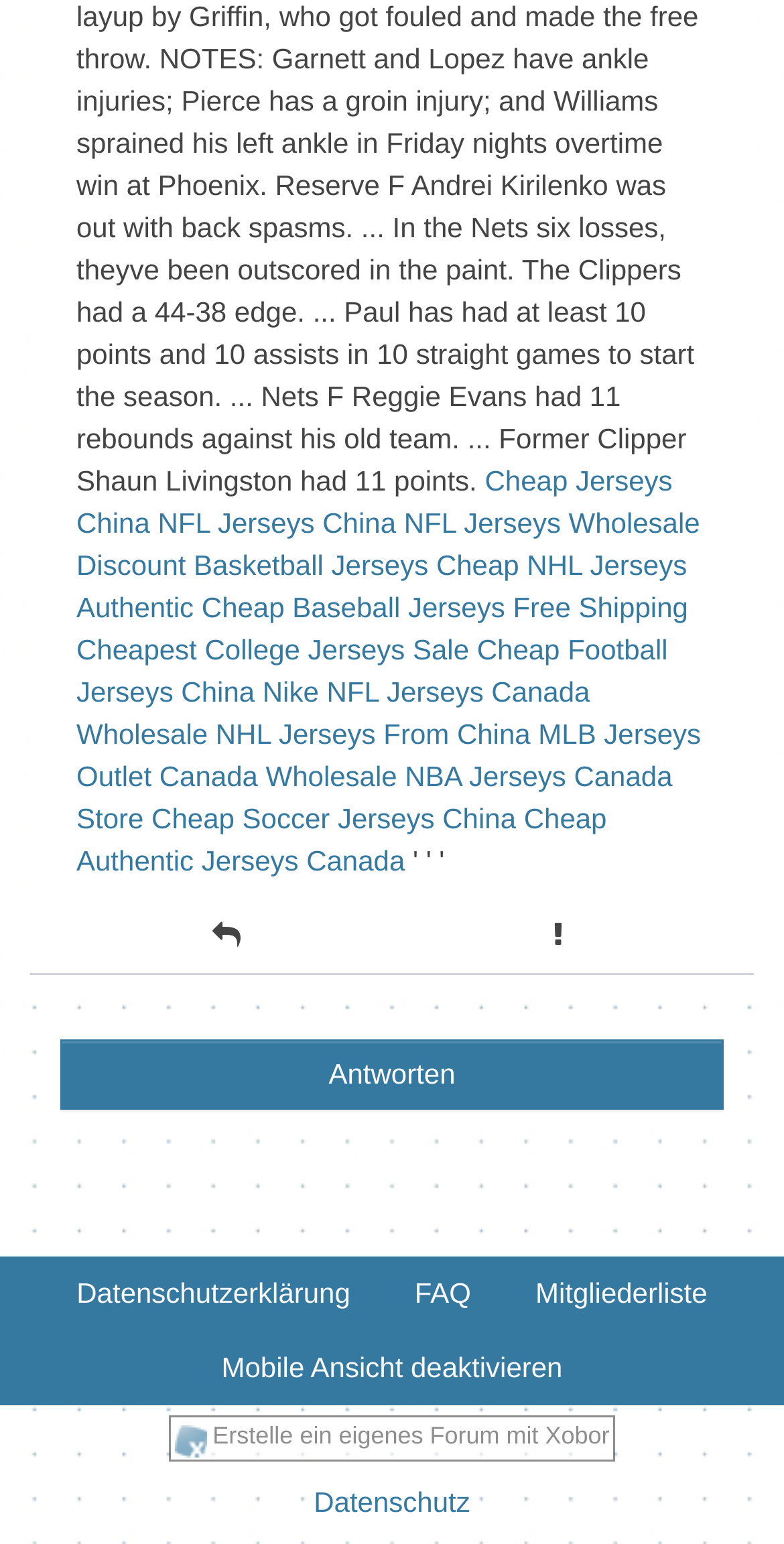Pinpoint the bounding box coordinates of the element you need to click to execute the following instruction: "Go to FAQ". The bounding box should be represented by four float numbers between 0 and 1, in the format [left, top, right, bottom].

[0.488, 0.814, 0.642, 0.862]